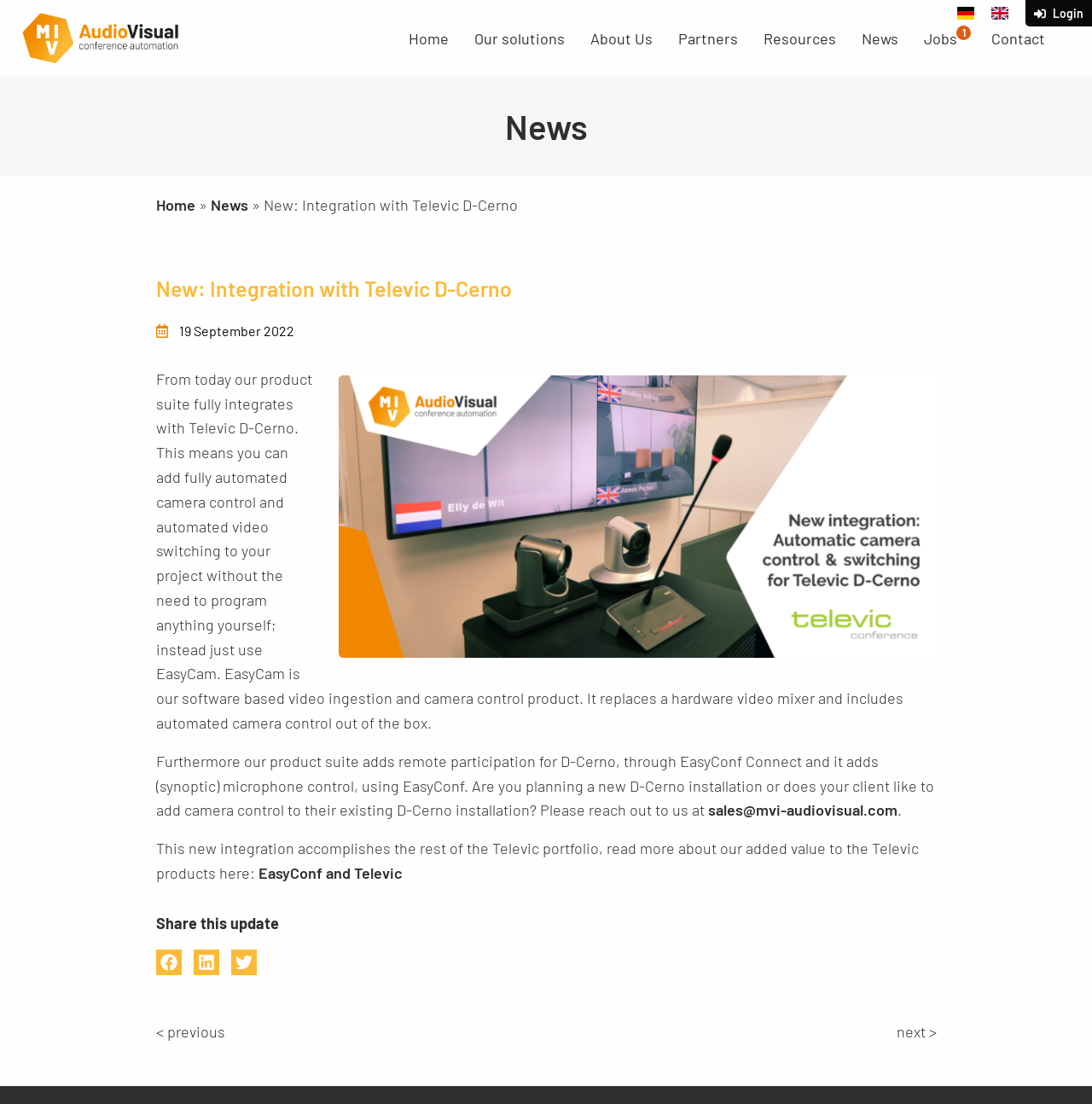Please find and report the bounding box coordinates of the element to click in order to perform the following action: "Contact sales team". The coordinates should be expressed as four float numbers between 0 and 1, in the format [left, top, right, bottom].

[0.648, 0.725, 0.821, 0.742]